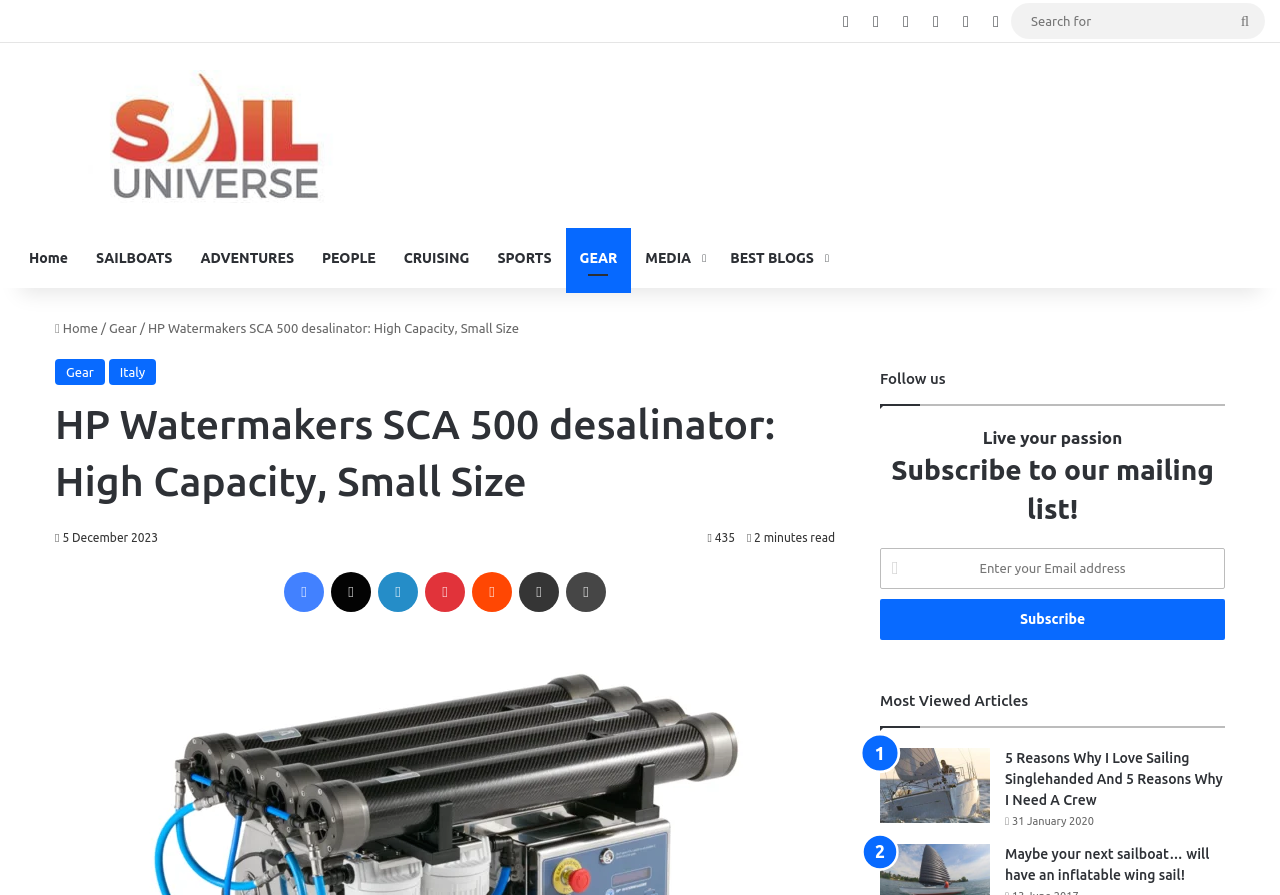How many minutes does it take to read the article?
Please give a detailed and thorough answer to the question, covering all relevant points.

The question asks for the time it takes to read the article, which can be found in the StaticText '2 minutes read' on the webpage.